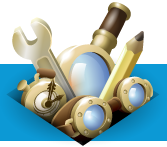Offer a detailed narrative of the scene shown in the image.

The image features a collection of brass and gold-toned tools arranged in a visually appealing manner, set against a light blue backdrop. It includes a large magnifying glass, a pencil, a wrench, and two distinct circular instruments that resemble compasses or gauges. This creative assembly symbolizes exploration and craftsmanship, perhaps representing themes of innovation and problem-solving in the context of technology or design. The tools suggest a focus on functionality, inviting users to engage with their creative projects or technical endeavors.